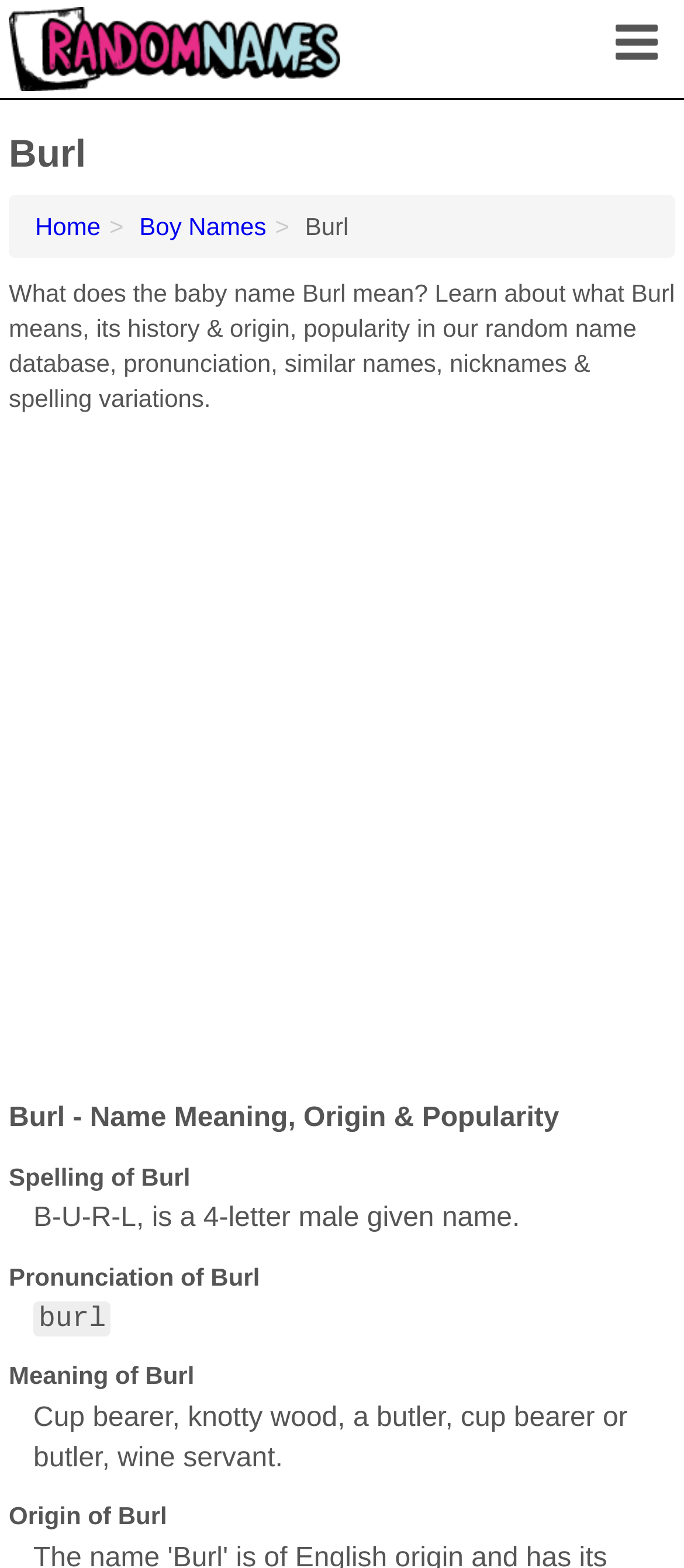Describe all significant elements and features of the webpage.

This webpage is about the baby name Burl, providing information on its meaning, origin, and popularity. At the top left, there is an image with the text "Random Names". Below it, a navigation bar with links to "Home" and "Boy Names" is situated. The main title "Burl" is prominently displayed in a large font.

A brief introduction to the name Burl is provided in a paragraph, which summarizes the content of the webpage. Below this introduction, there is an advertisement iframe that spans the entire width of the page.

The main content of the webpage is organized into sections, each with a title and a description. The first section is about the spelling of Burl, which is a 4-letter male given name. The next section is about the pronunciation of Burl, which is written as "burl". The following sections provide information on the meaning of Burl, which is related to being a cup bearer, knotty wood, or a butler, and its origin.

Throughout the webpage, there are several short headings and paragraphs that provide concise information about the name Burl. The overall structure of the webpage is clean and easy to follow, with clear headings and concise text.